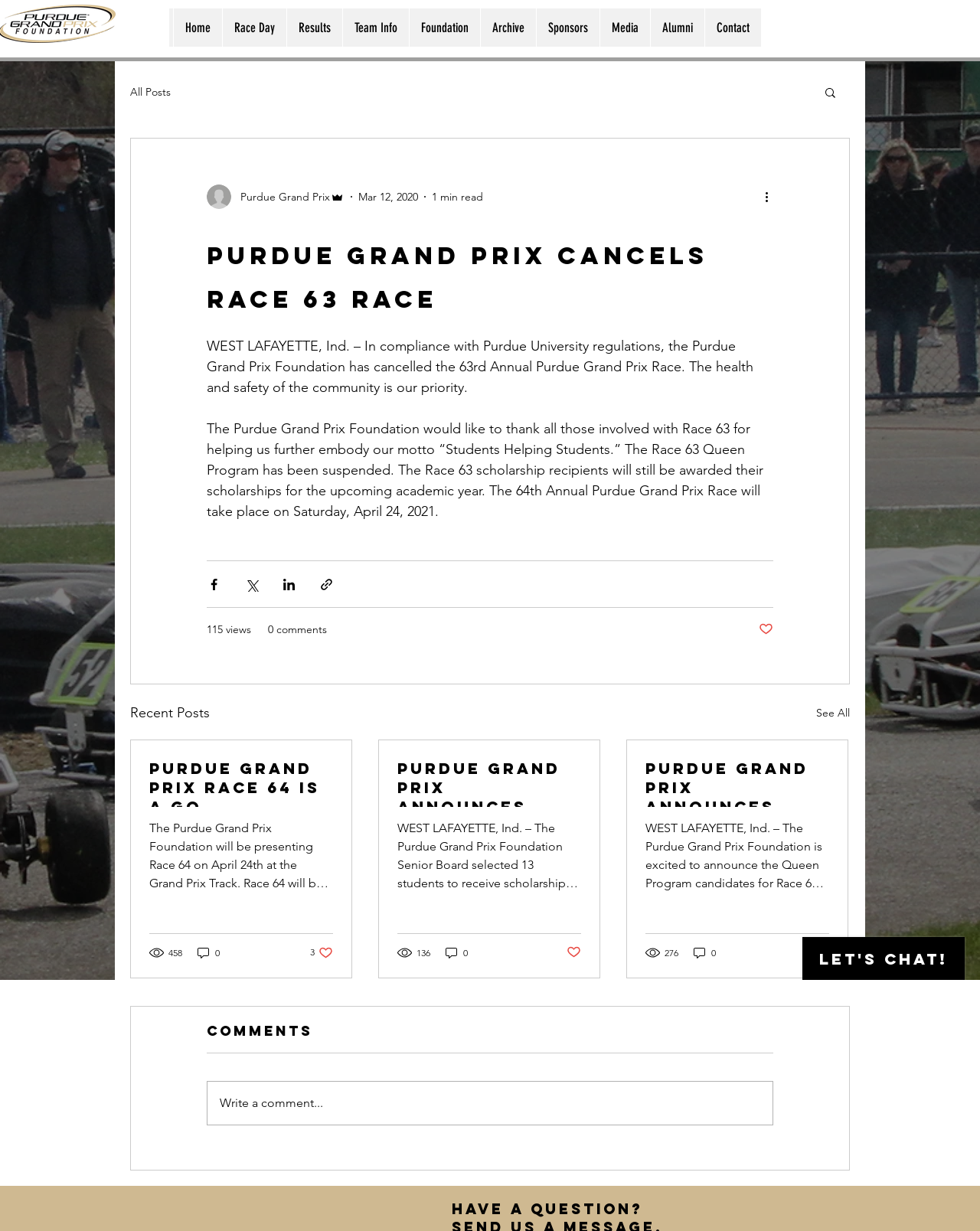Locate the UI element described by 0 and provide its bounding box coordinates. Use the format (top-left x, top-left y, bottom-right x, bottom-right y) with all values as floating point numbers between 0 and 1.

[0.453, 0.768, 0.479, 0.78]